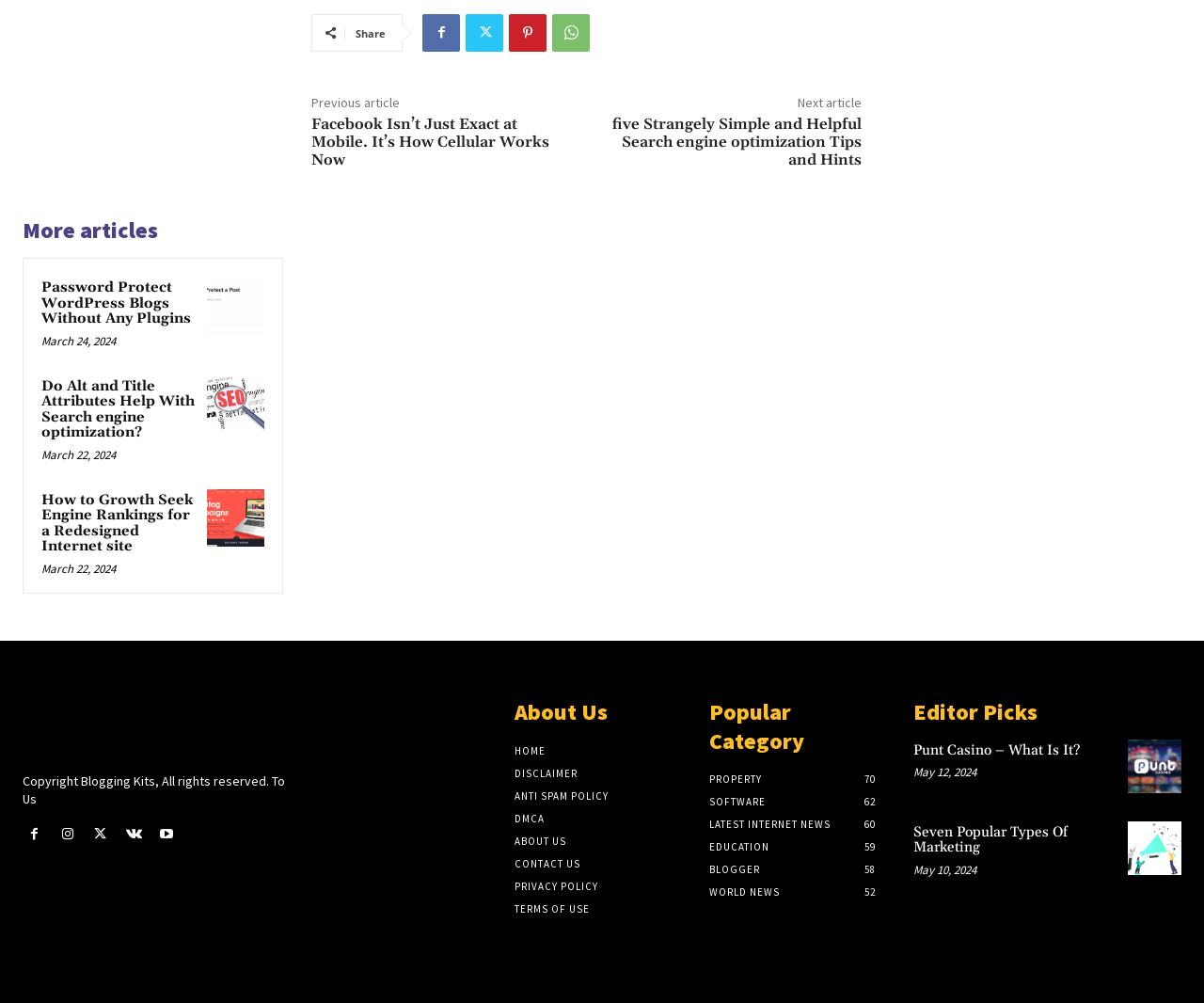Please find the bounding box coordinates of the element that needs to be clicked to perform the following instruction: "Read the article about Password Protect WordPress Blogs". The bounding box coordinates should be four float numbers between 0 and 1, represented as [left, top, right, bottom].

[0.172, 0.276, 0.22, 0.334]